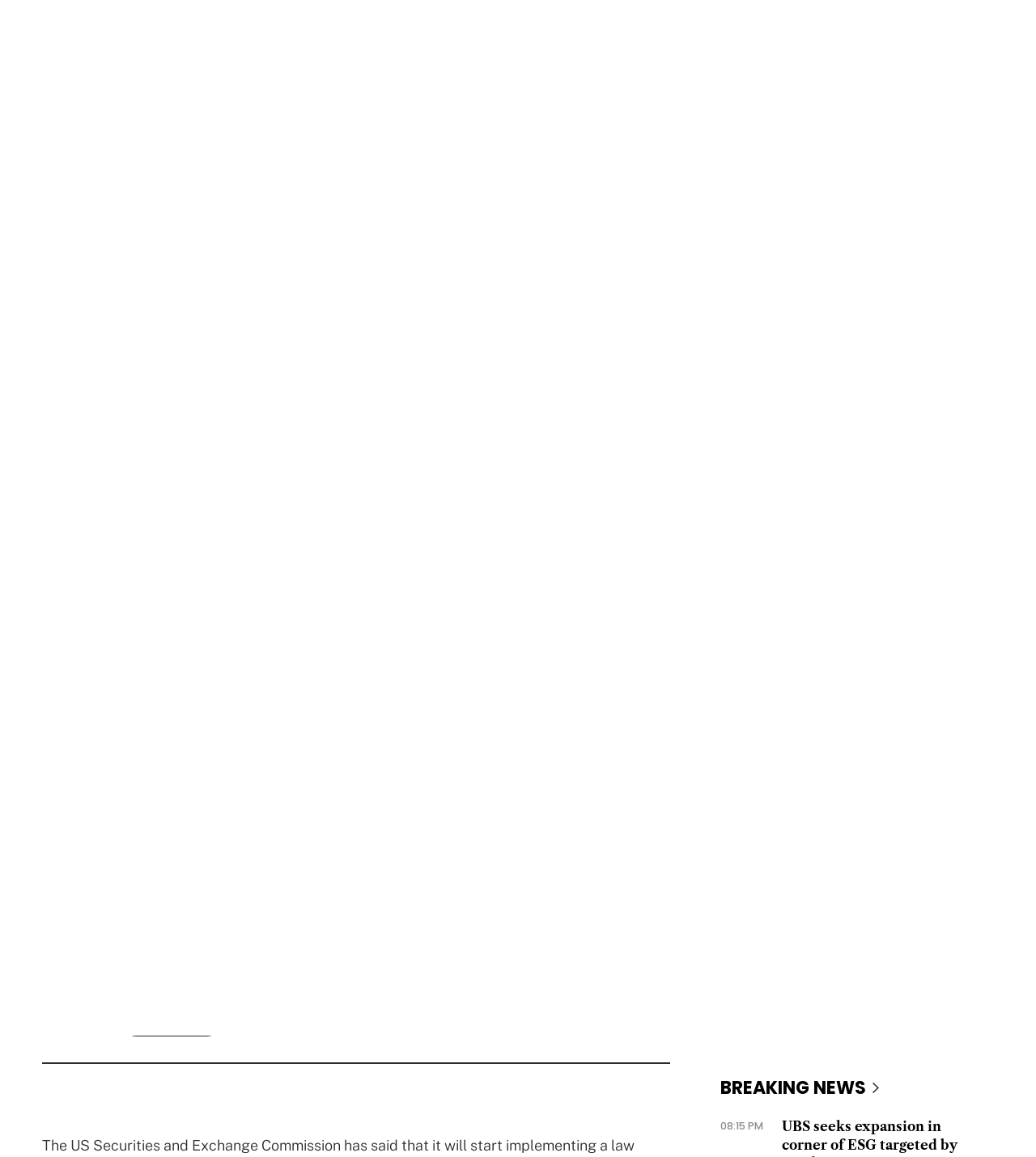Using the information from the screenshot, answer the following question thoroughly:
What is the name of the newsletter?

The answer can be found in the image element with the description 'Newsletter Img' and the surrounding text 'GET BT IN YOUR INBOX DAILY'.